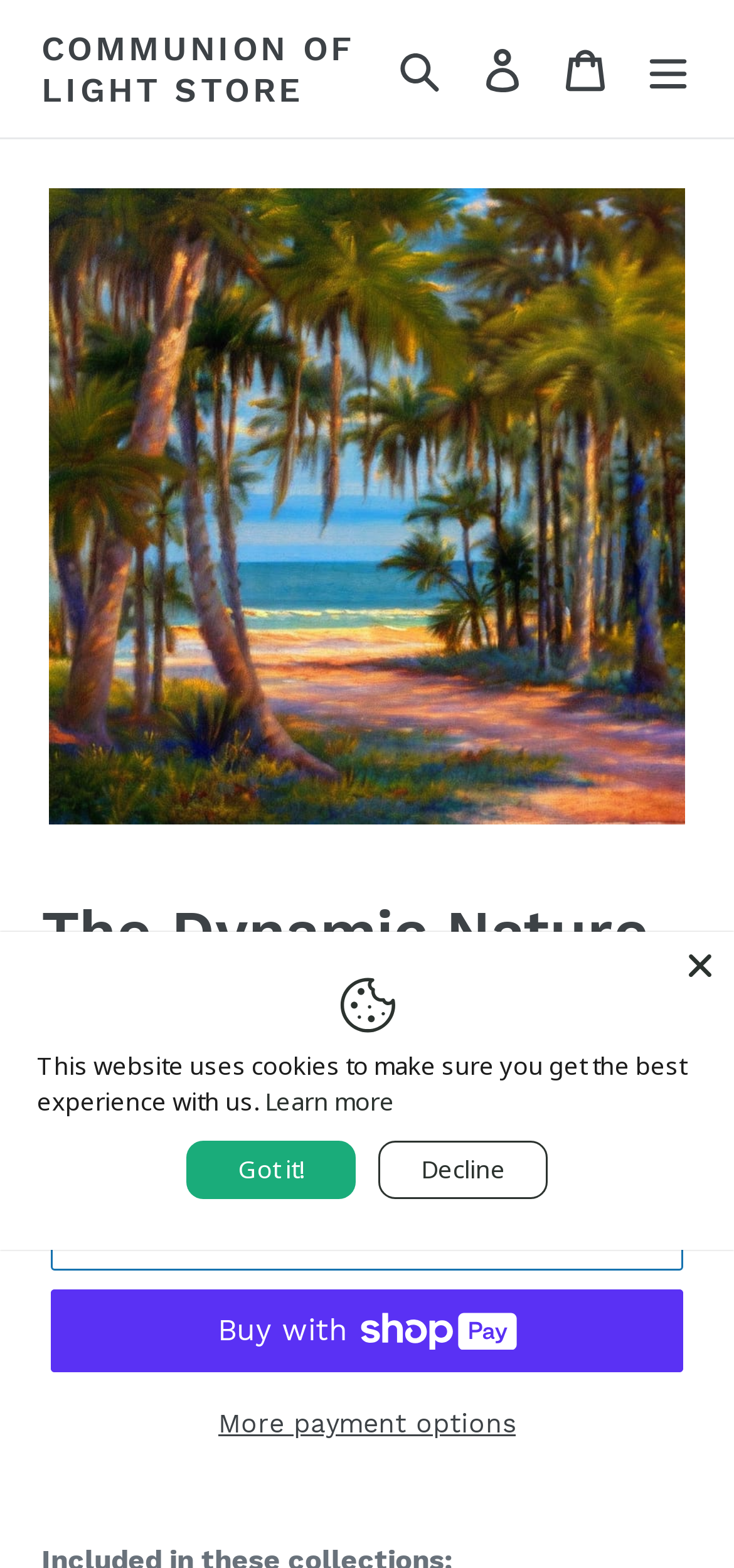Answer the question below in one word or phrase:
What is the name of the store?

Communion of Light Store